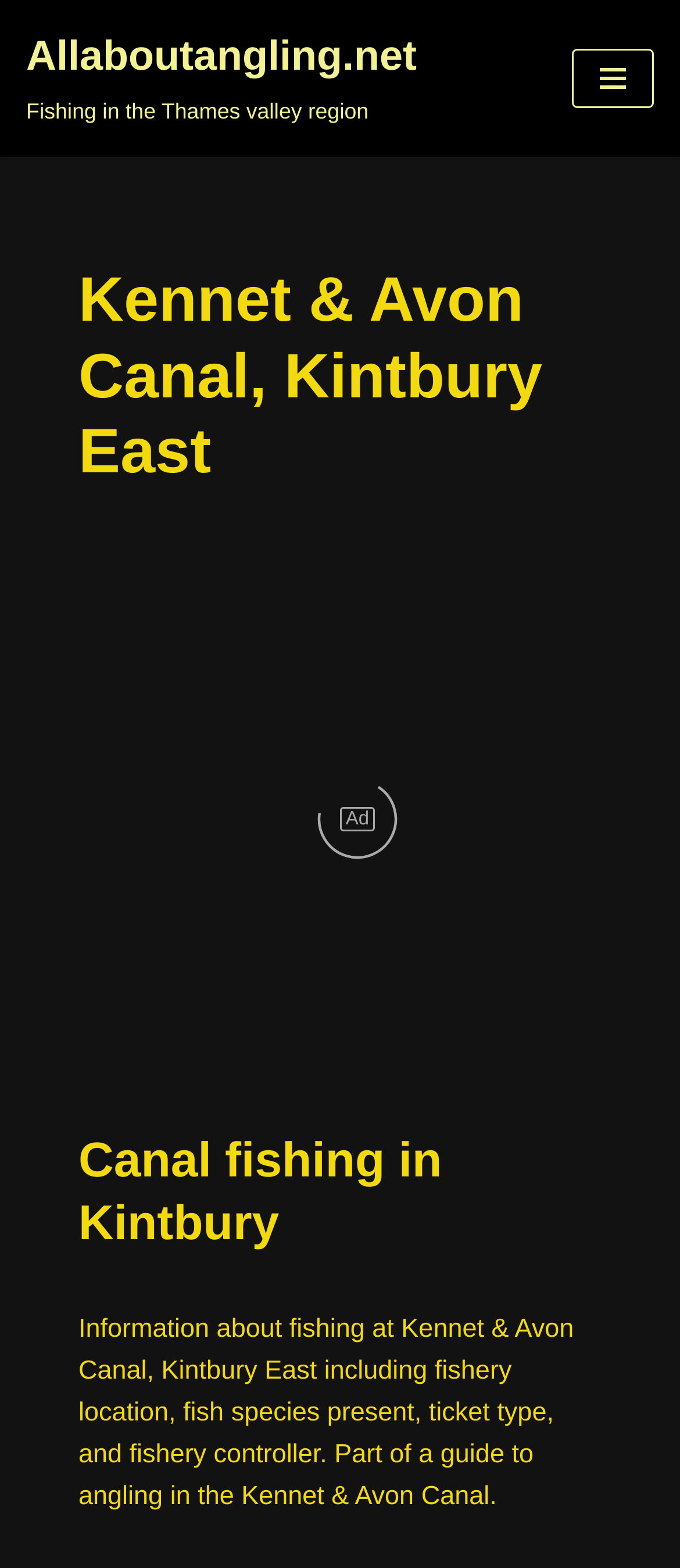From the webpage screenshot, predict the bounding box of the UI element that matches this description: "Skip to content".

[0.0, 0.036, 0.077, 0.058]